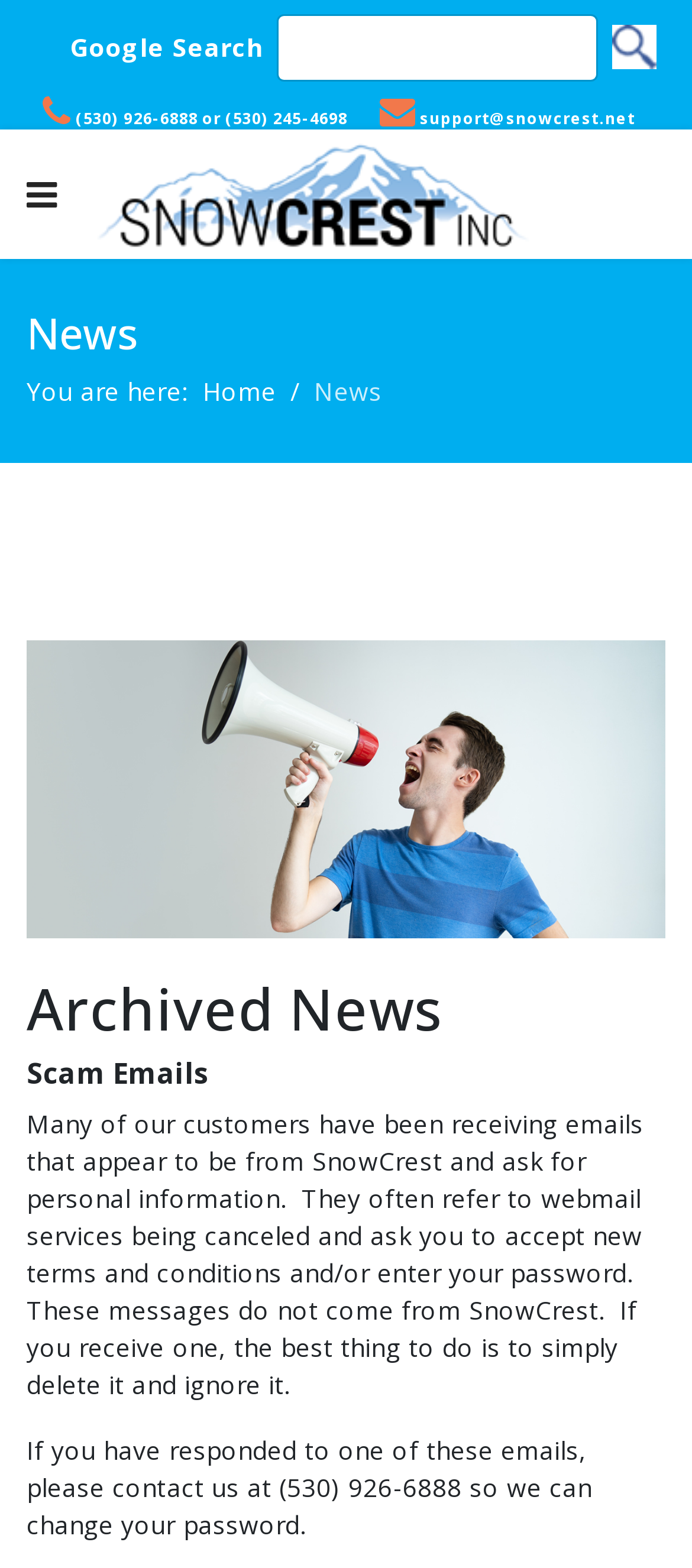Extract the bounding box coordinates for the UI element described as: "(530) 926-6888 or (530) 245-4698".

[0.11, 0.069, 0.502, 0.083]